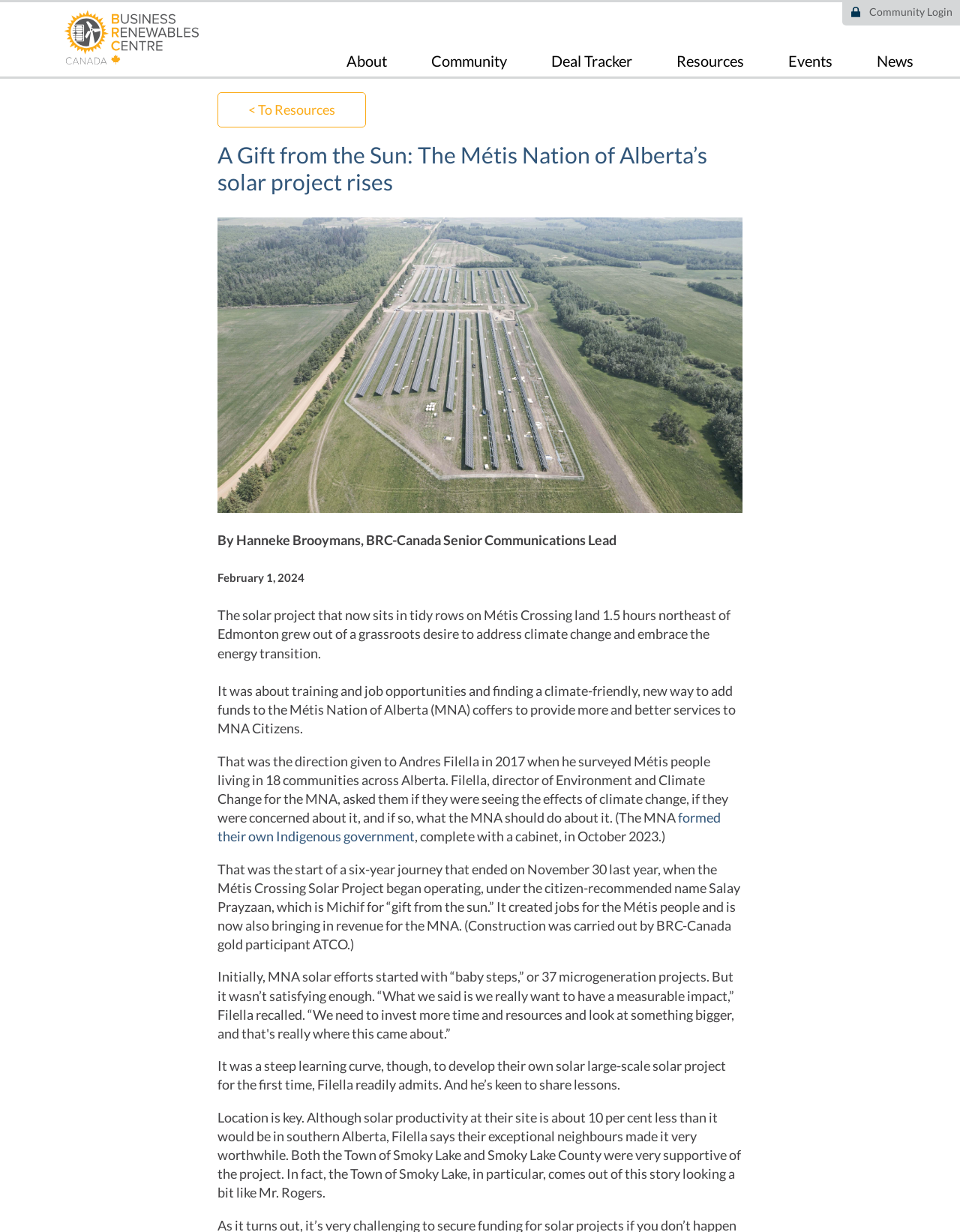Find the bounding box coordinates for the area that should be clicked to accomplish the instruction: "Click the 'News' link".

[0.913, 0.042, 0.952, 0.058]